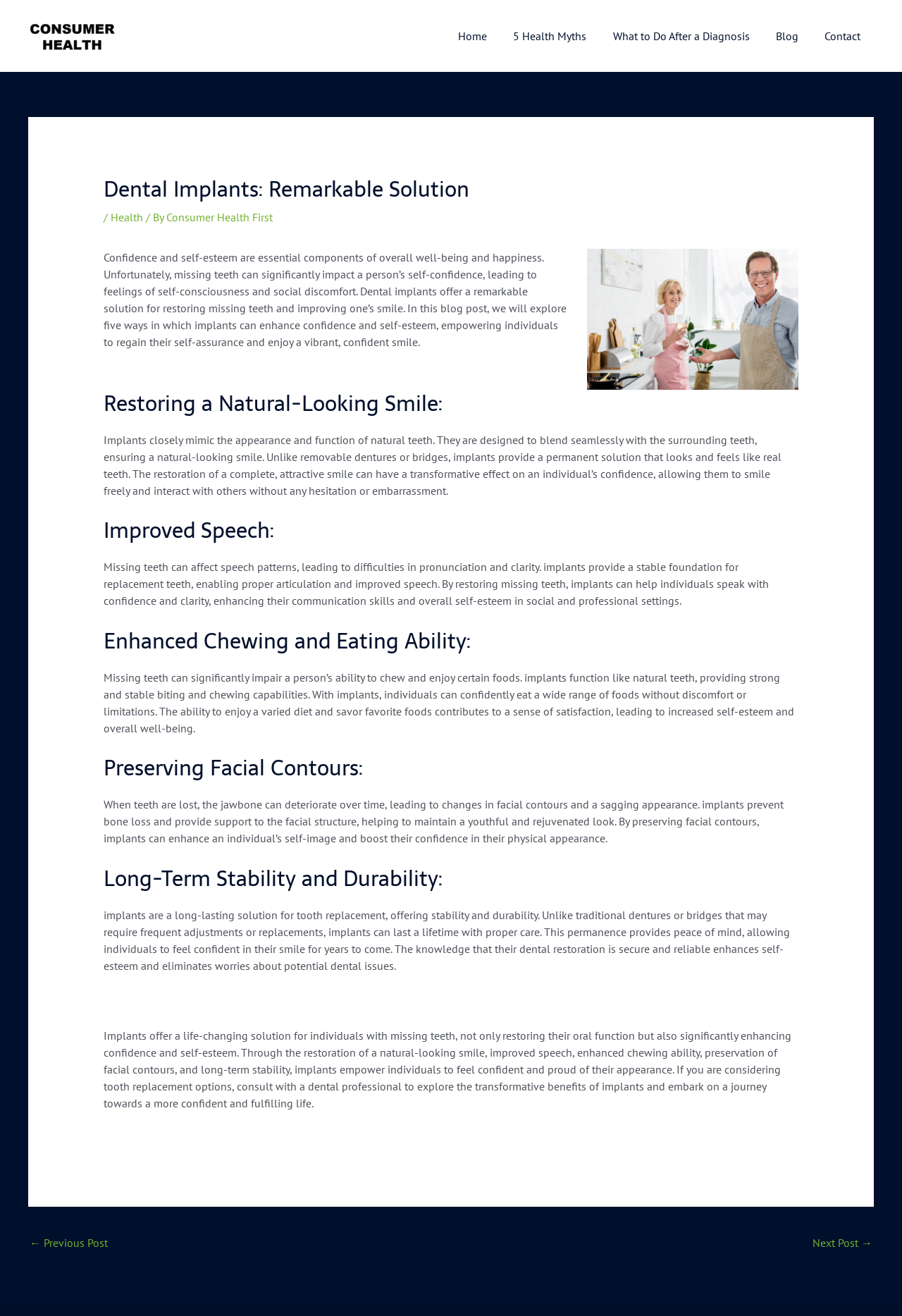Identify and generate the primary title of the webpage.

Dental Implants: Remarkable Solution